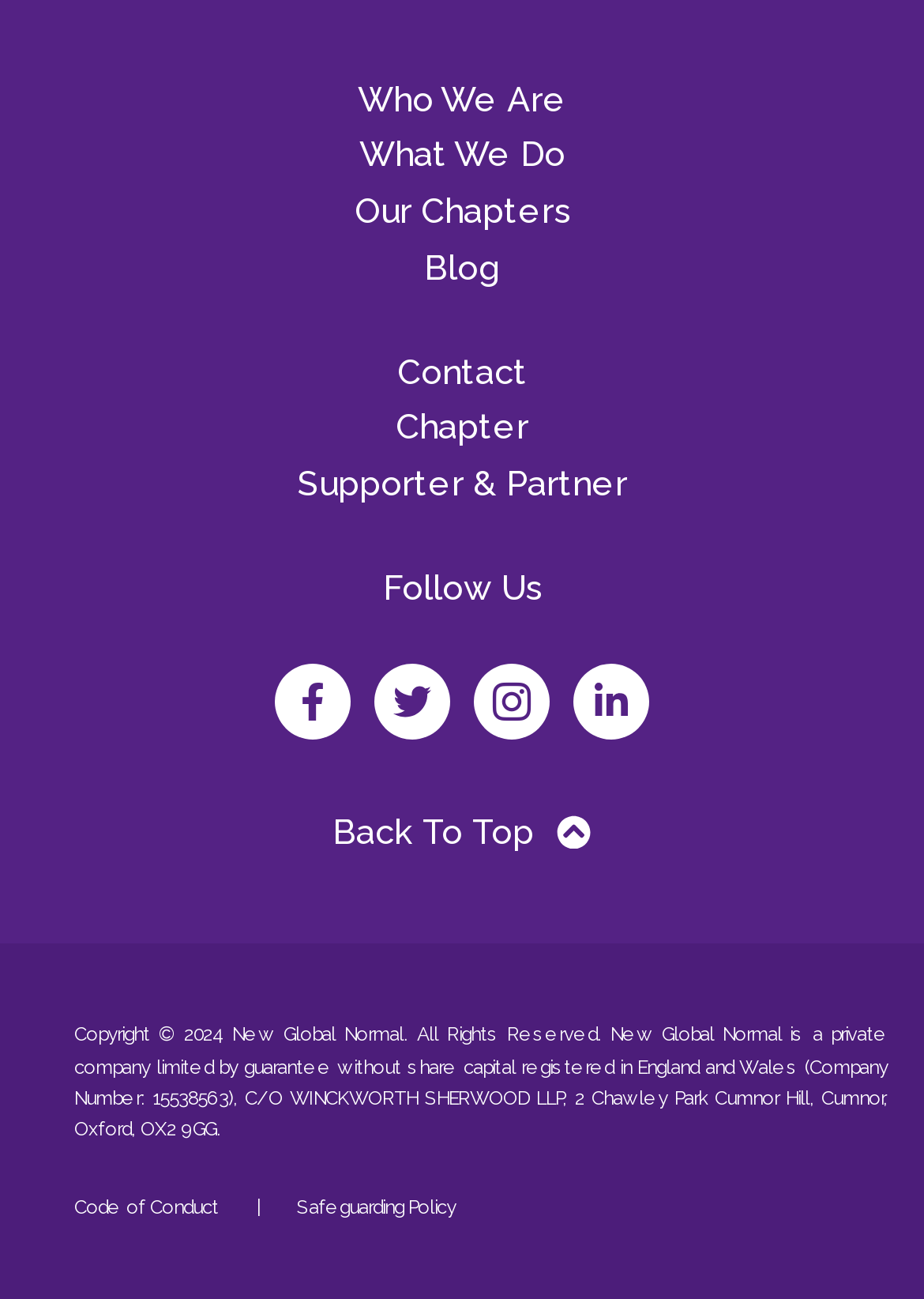Specify the bounding box coordinates of the region I need to click to perform the following instruction: "Check out Entertainment". The coordinates must be four float numbers in the range of 0 to 1, i.e., [left, top, right, bottom].

None